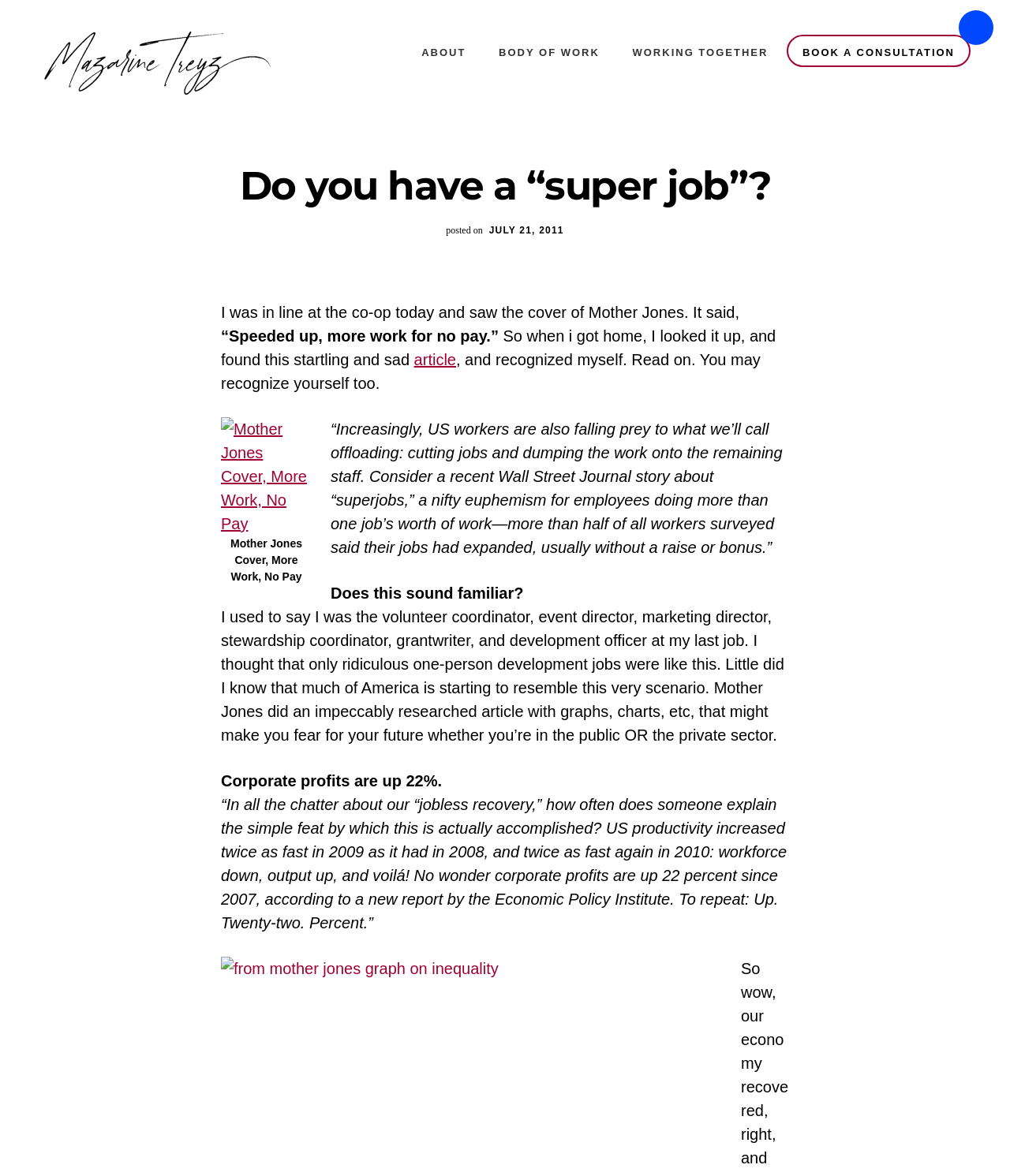Find the bounding box coordinates of the area to click in order to follow the instruction: "Read the article about 'superjobs'".

[0.41, 0.298, 0.452, 0.313]